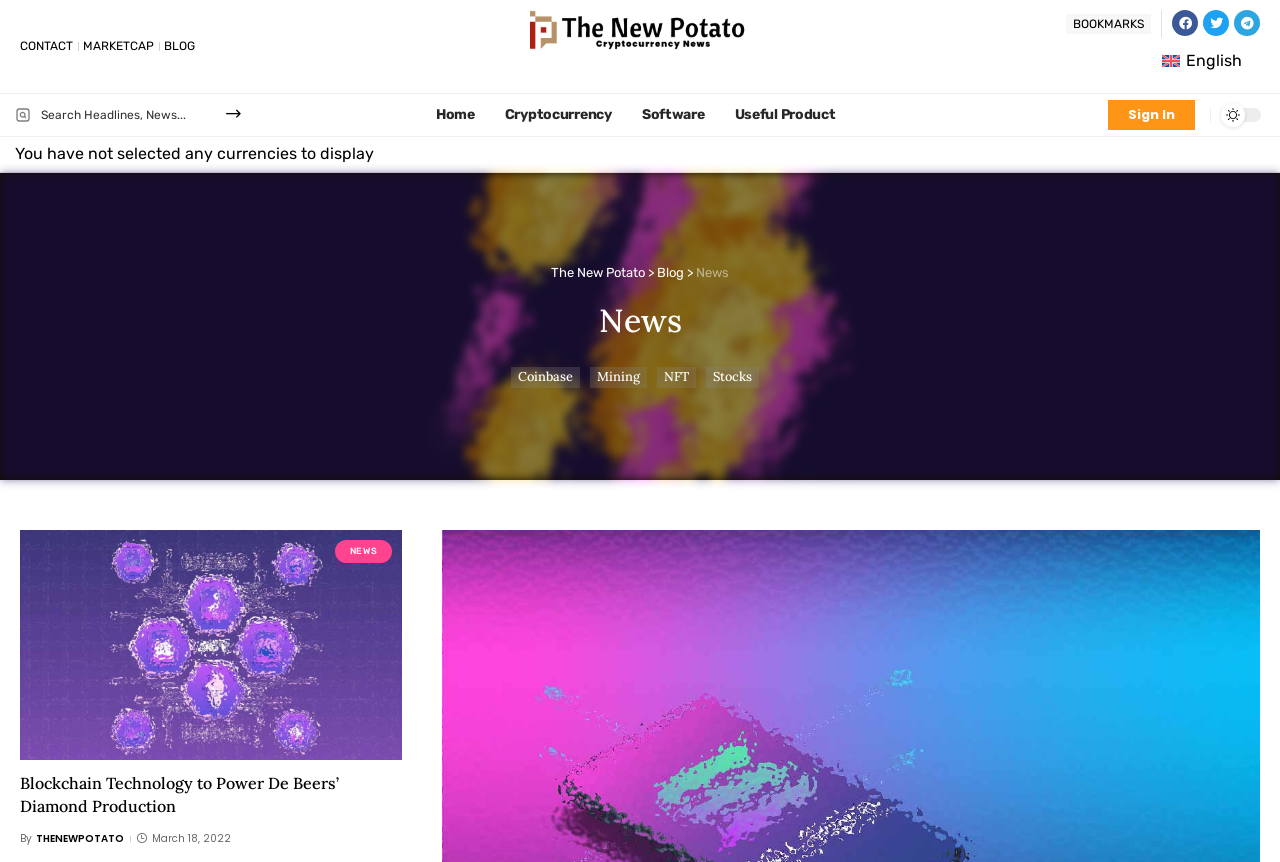Pinpoint the bounding box coordinates of the element that must be clicked to accomplish the following instruction: "Search for news headlines". The coordinates should be in the format of four float numbers between 0 and 1, i.e., [left, top, right, bottom].

[0.032, 0.109, 0.153, 0.157]